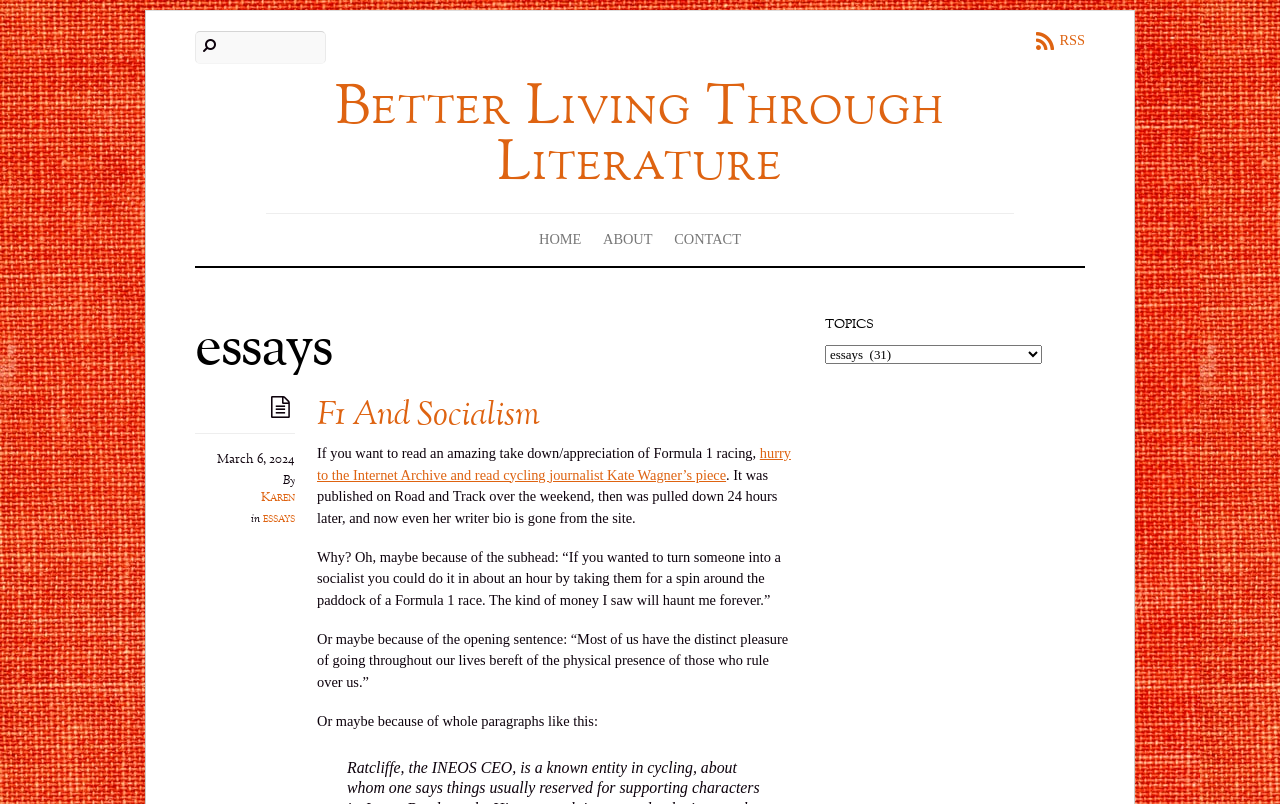What is the name of the publication where the essay was originally published?
Give a detailed and exhaustive answer to the question.

I found the answer by examining the text of the first essay. The essay mentions that it was published on Road and Track over the weekend, suggesting that Road and Track is the original publication where the essay was published.